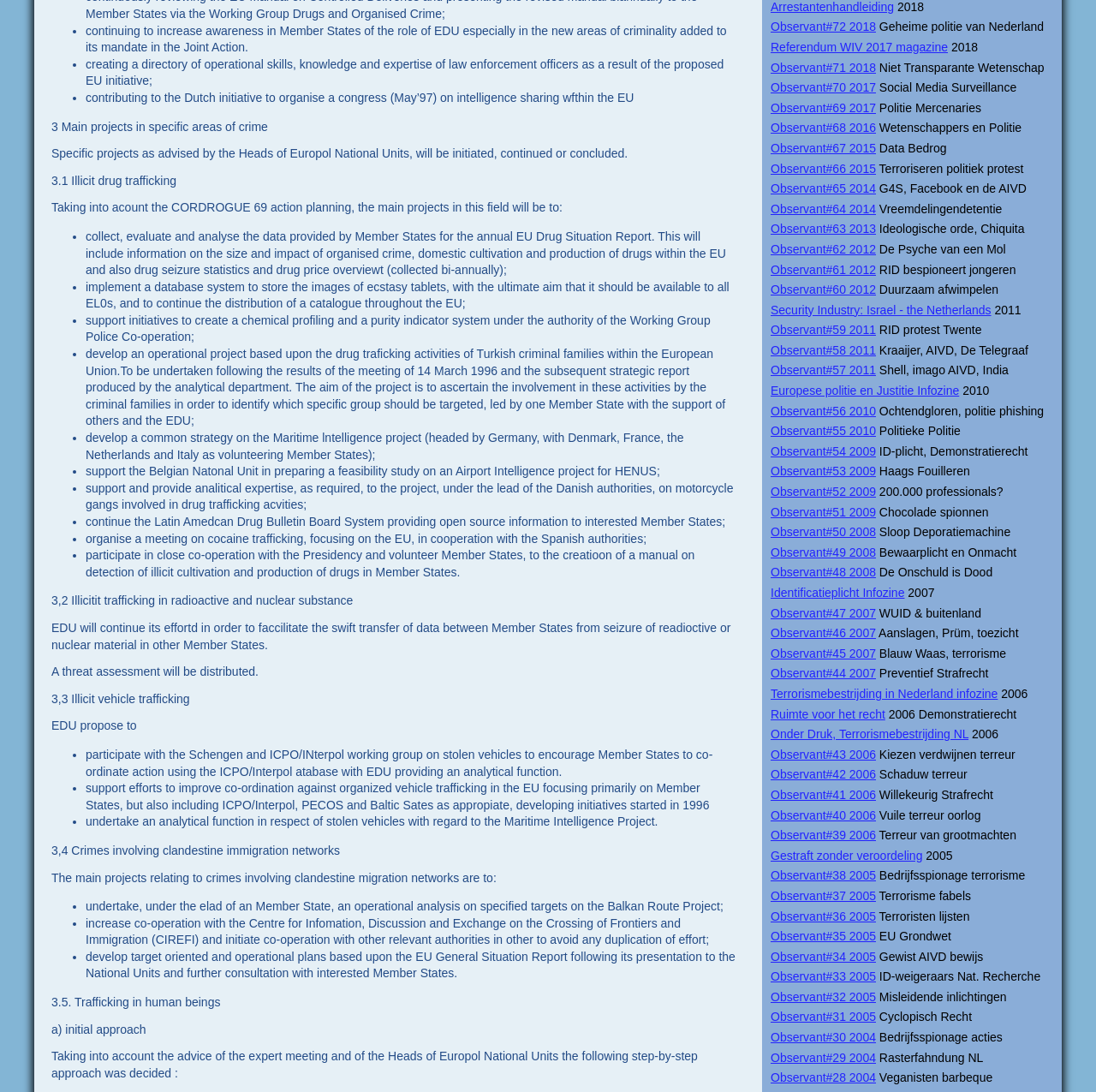Please identify the bounding box coordinates of the clickable element to fulfill the following instruction: "Learn about Social Media Surveillance". The coordinates should be four float numbers between 0 and 1, i.e., [left, top, right, bottom].

[0.799, 0.074, 0.927, 0.086]